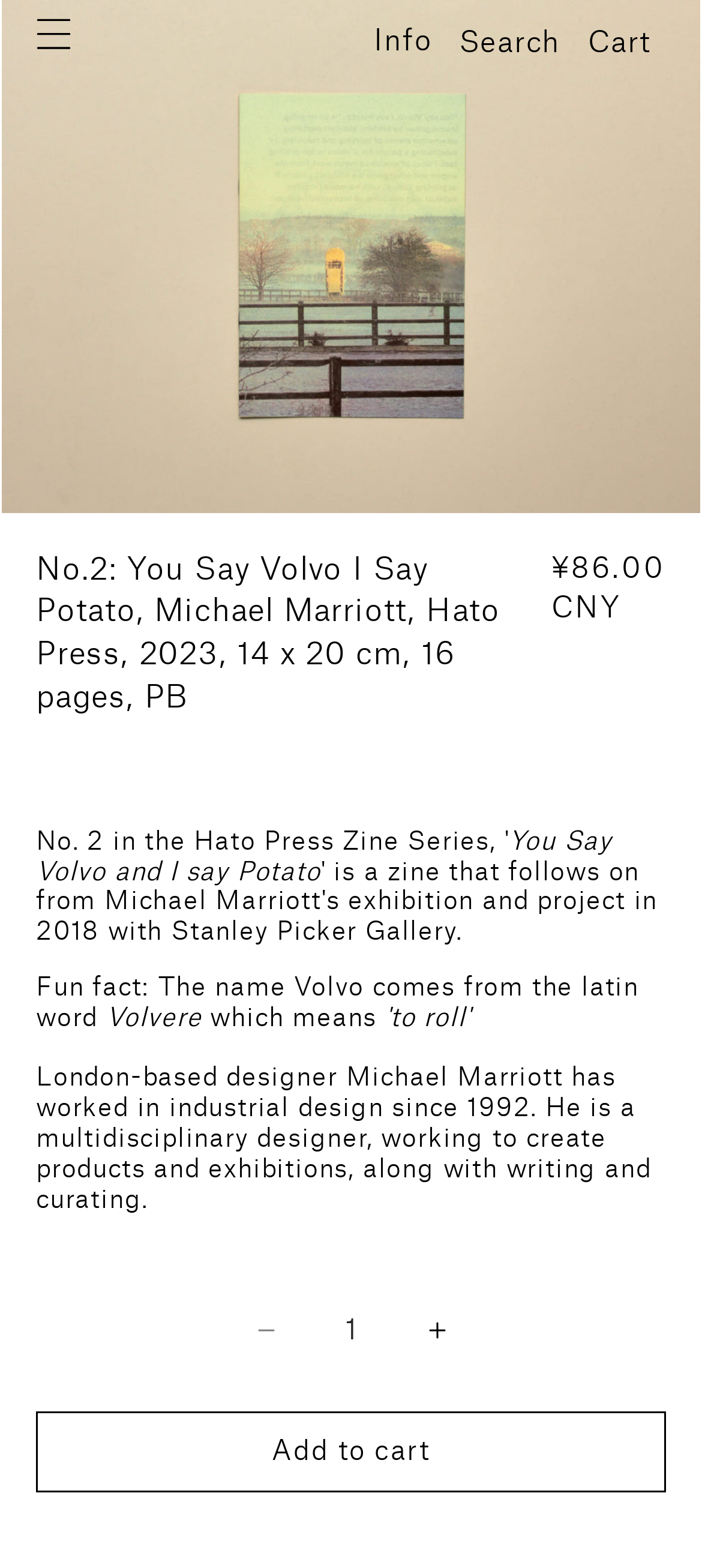Locate the bounding box coordinates of the clickable part needed for the task: "Click the 'Info' link".

[0.532, 0.015, 0.615, 0.042]